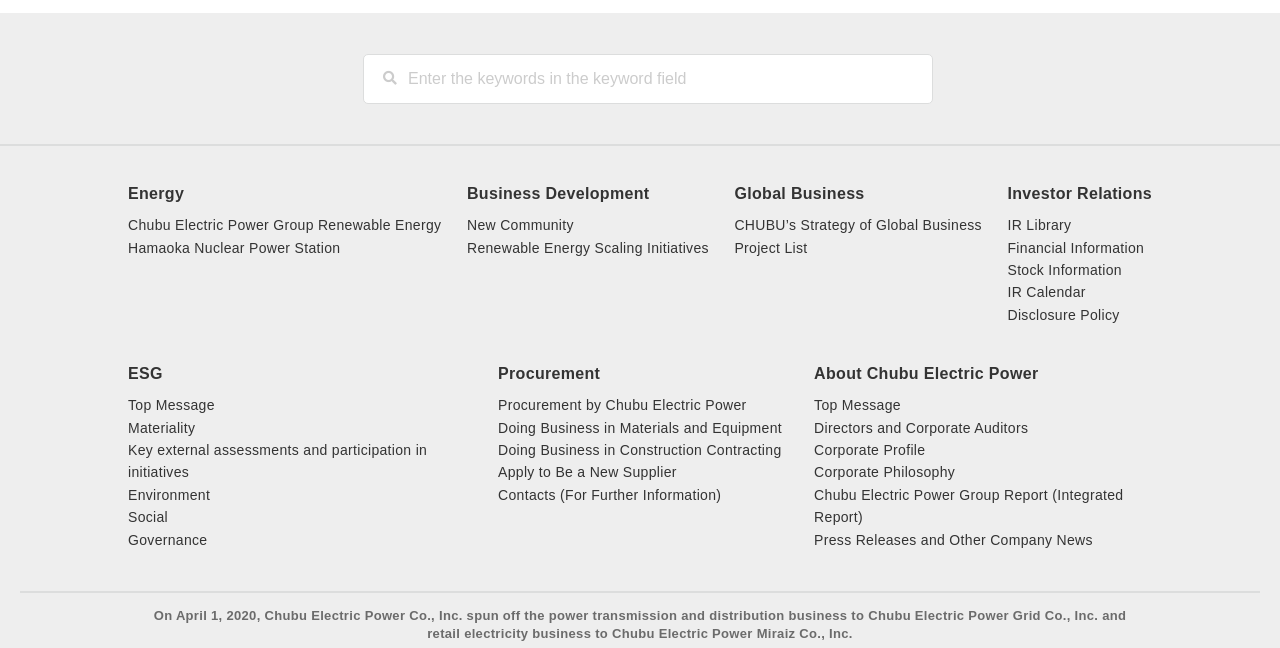Determine the bounding box coordinates for the HTML element described here: "Procurement by Chubu Electric Power".

[0.389, 0.613, 0.583, 0.638]